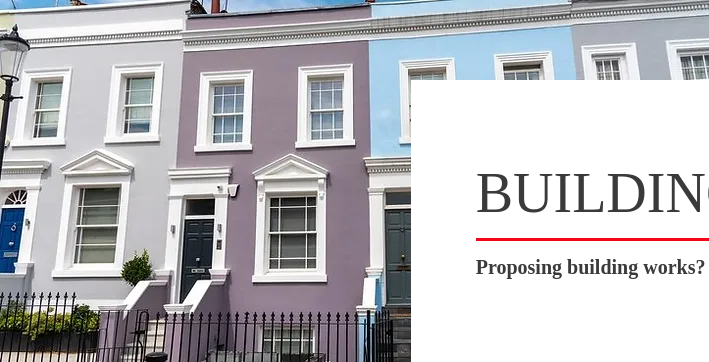Reply to the question with a single word or phrase:
What architectural details are featured above the windows?

white cornices